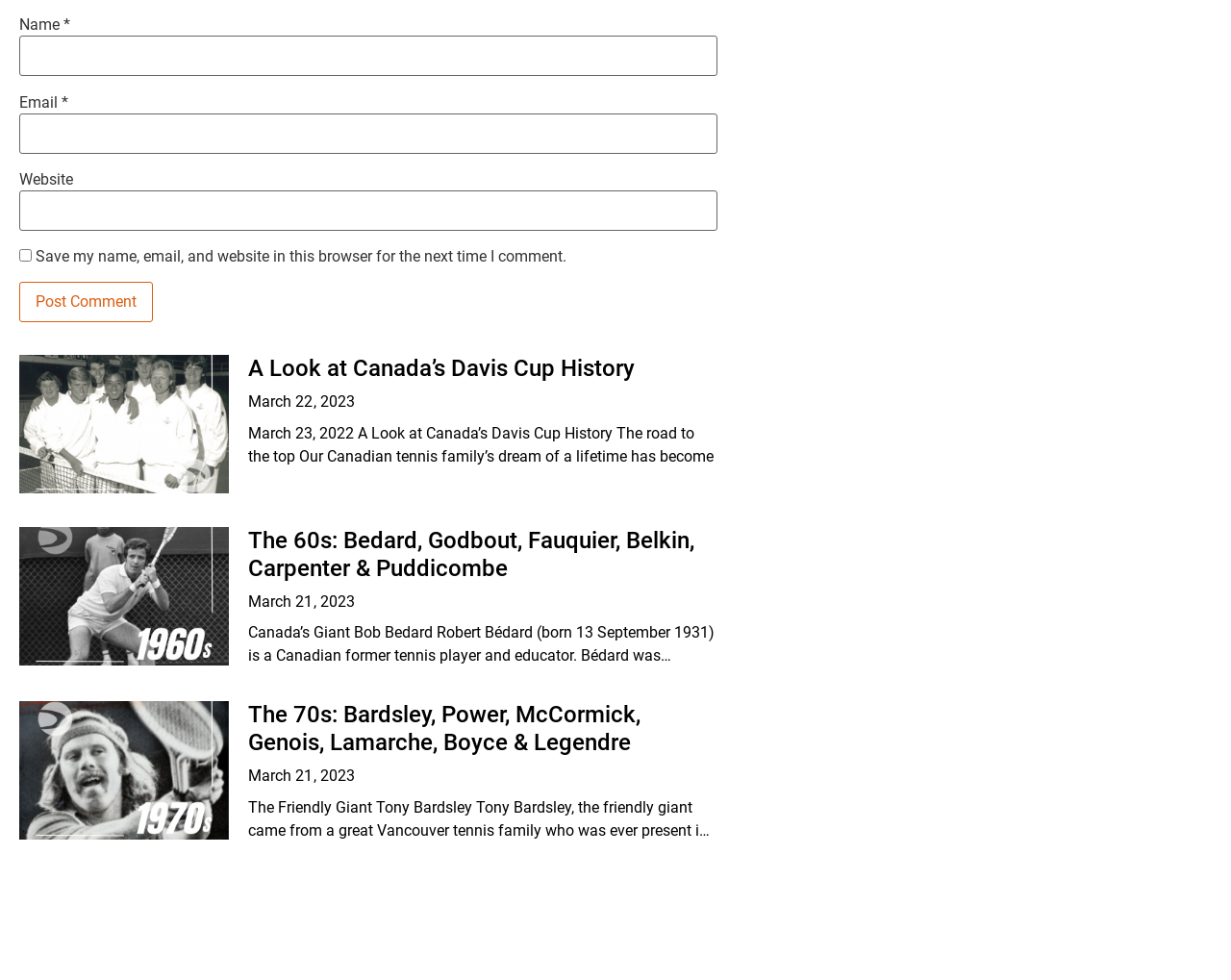What is the date of the article?
Answer the question in as much detail as possible.

The text 'March 22, 2023' appears near the top of the article, indicating the date it was published.